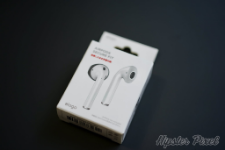Examine the screenshot and answer the question in as much detail as possible: What is the purpose of the image?

The caption suggests that the image is 'intended to showcase the product's appeal, emphasizing its usability and style', which implies that the purpose of the image is to showcase the product.